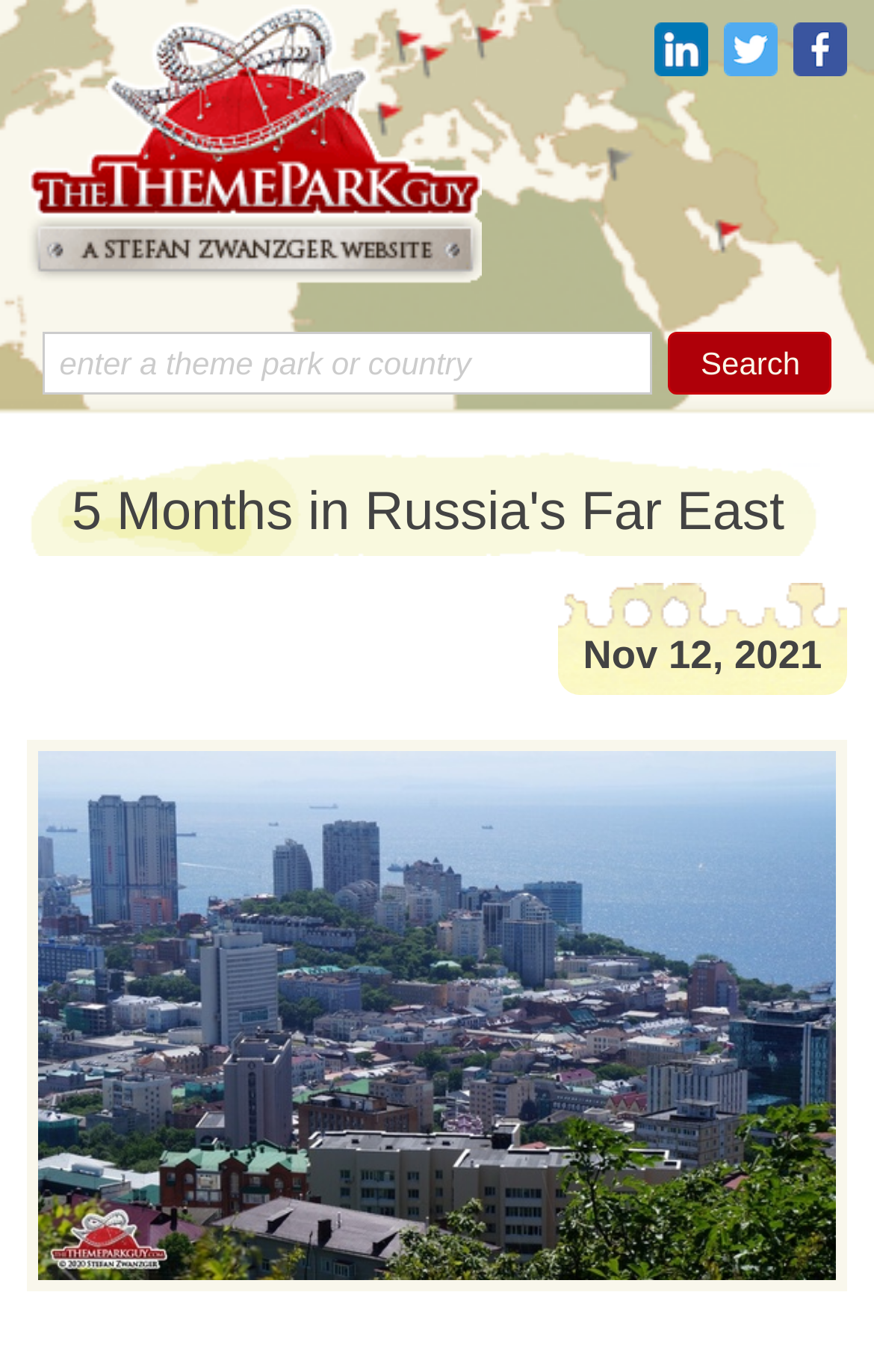What is the title of the blog post?
Provide an in-depth and detailed answer to the question.

The heading '5 Months in Russia's Far East' is located below the search bar and has a corresponding link, which suggests that it is the title of a blog post.